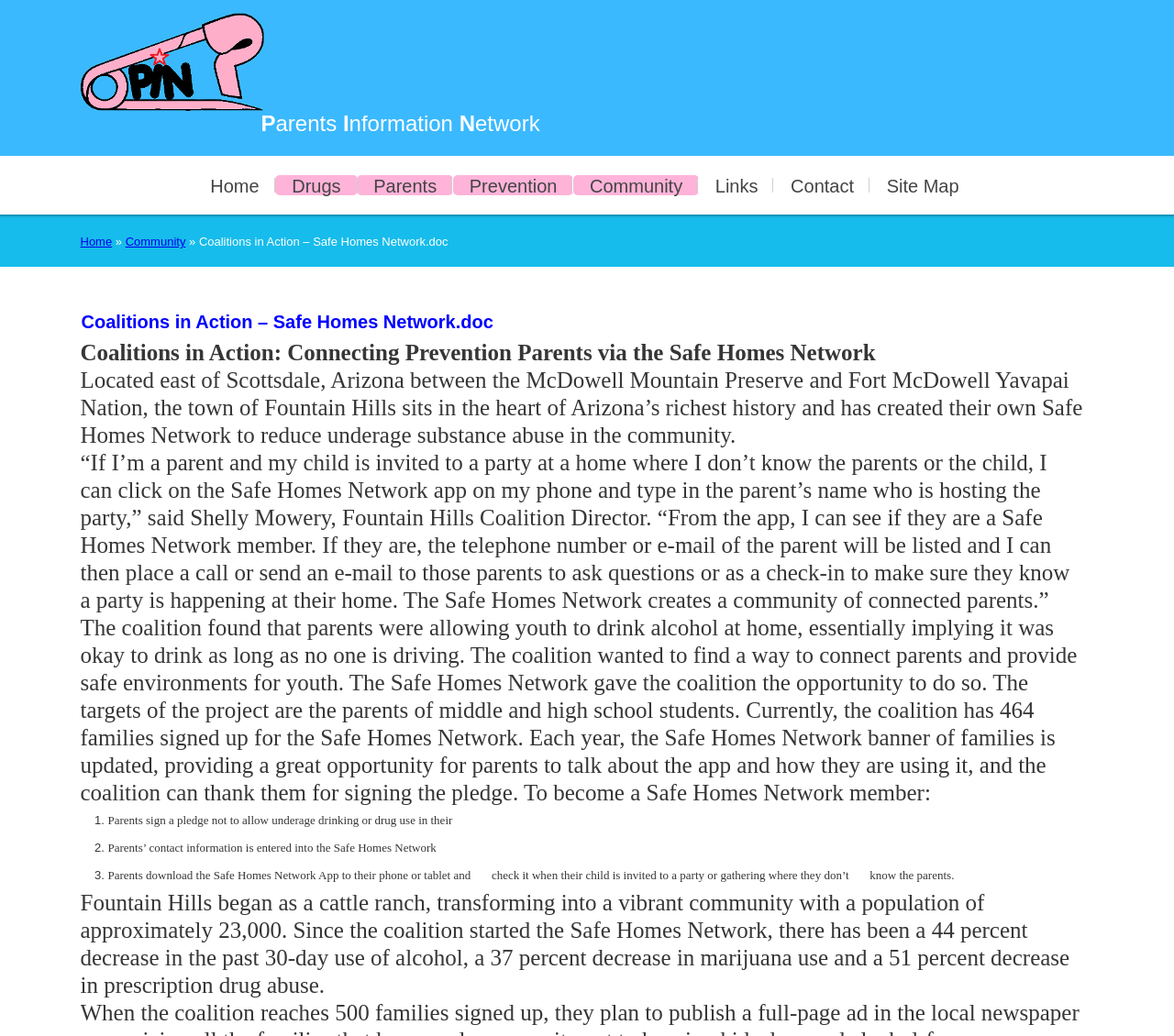Kindly determine the bounding box coordinates for the clickable area to achieve the given instruction: "Click on the 'Drugs' link".

[0.235, 0.157, 0.304, 0.2]